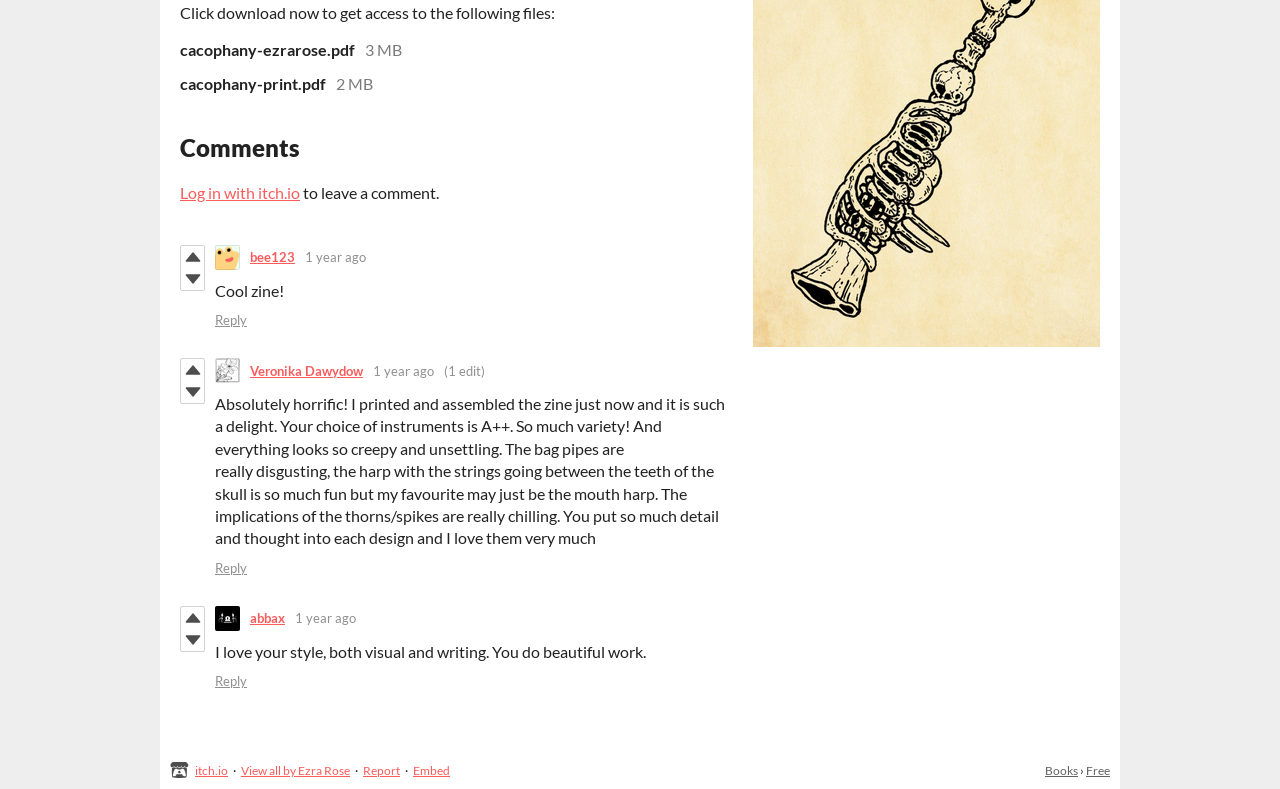Show the bounding box coordinates for the HTML element described as: "Log in with itch.io".

[0.141, 0.232, 0.234, 0.256]